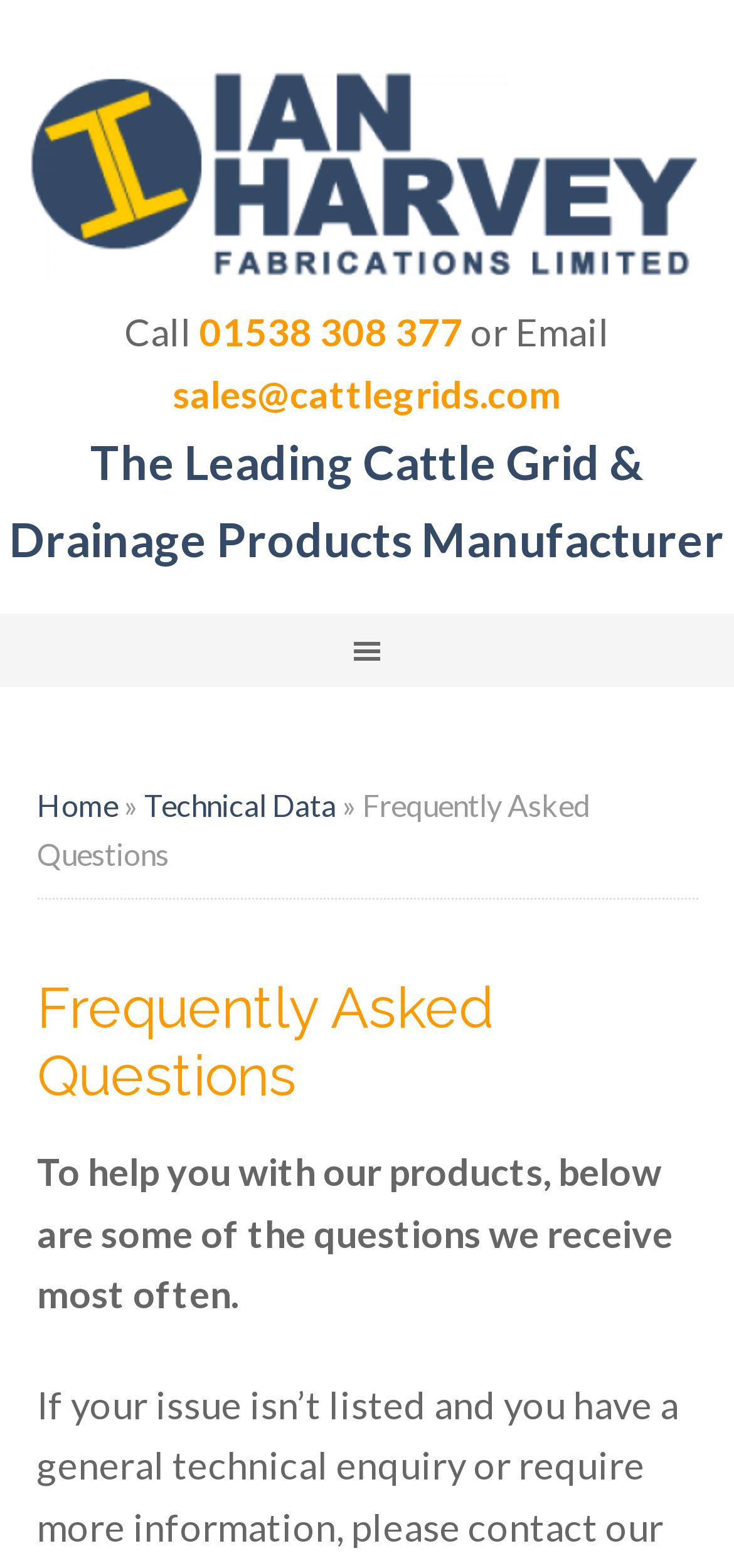What is the phone number to call?
Look at the image and respond to the question as thoroughly as possible.

I found the phone number by looking at the top section of the webpage, where it says 'Call' followed by the phone number '01538 308 377'.